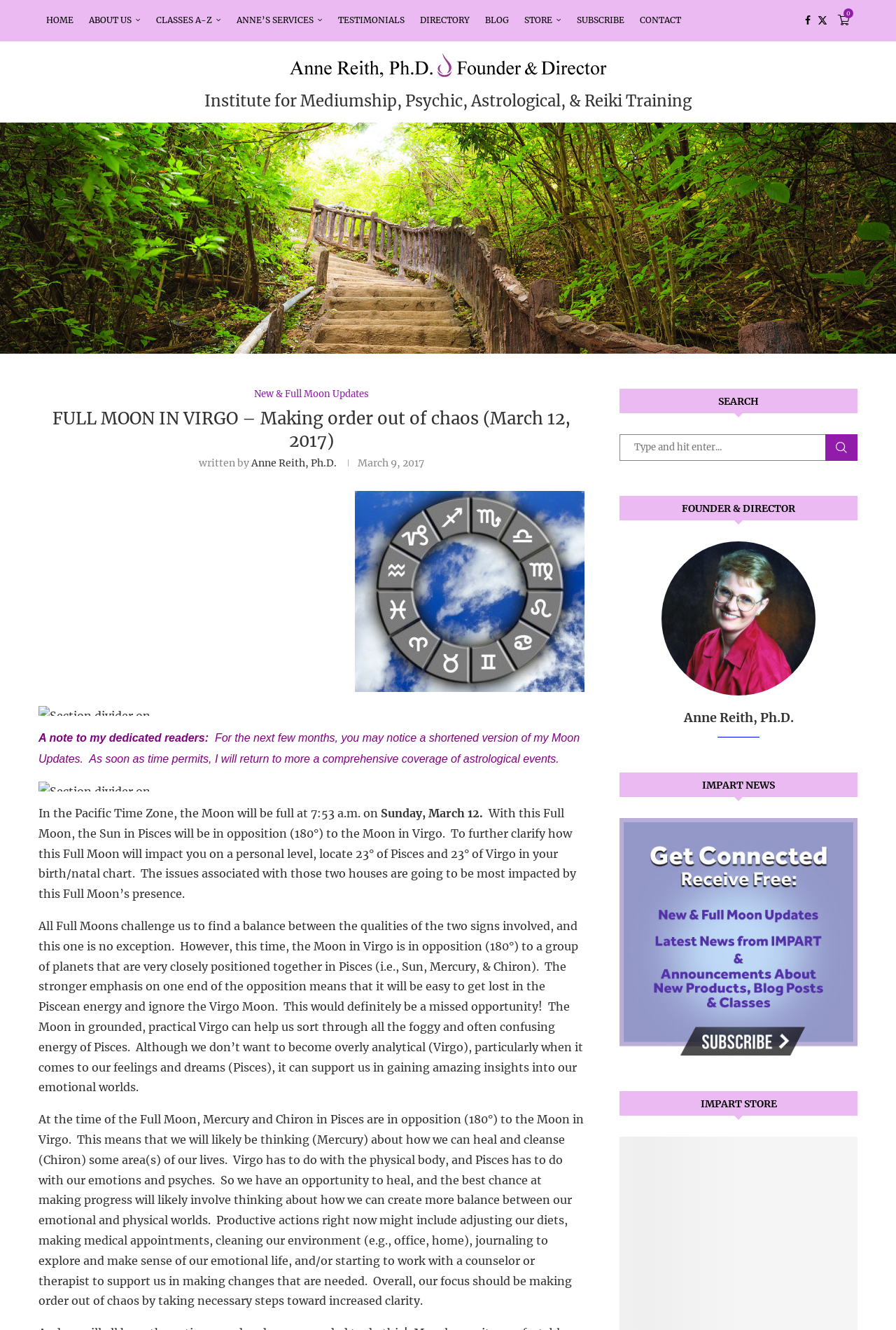Answer the question using only a single word or phrase: 
What is the name of the founder and director?

Anne Reith, Ph.D.